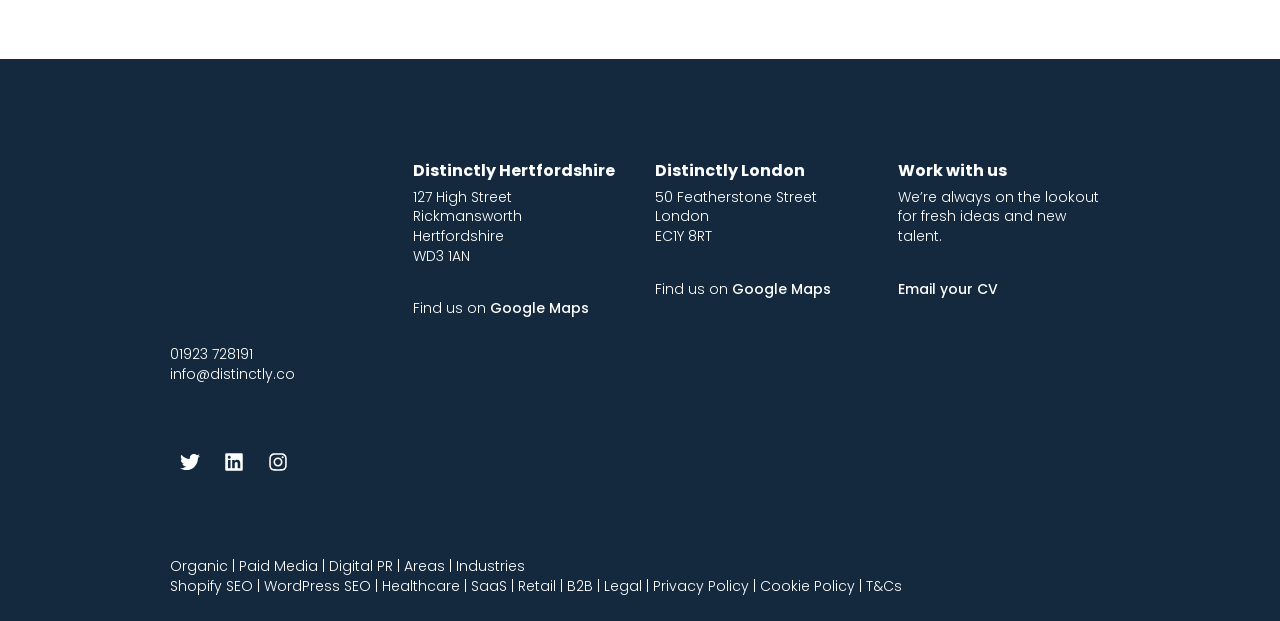Can you determine the bounding box coordinates of the area that needs to be clicked to fulfill the following instruction: "Call 01923 728191"?

[0.133, 0.554, 0.198, 0.586]